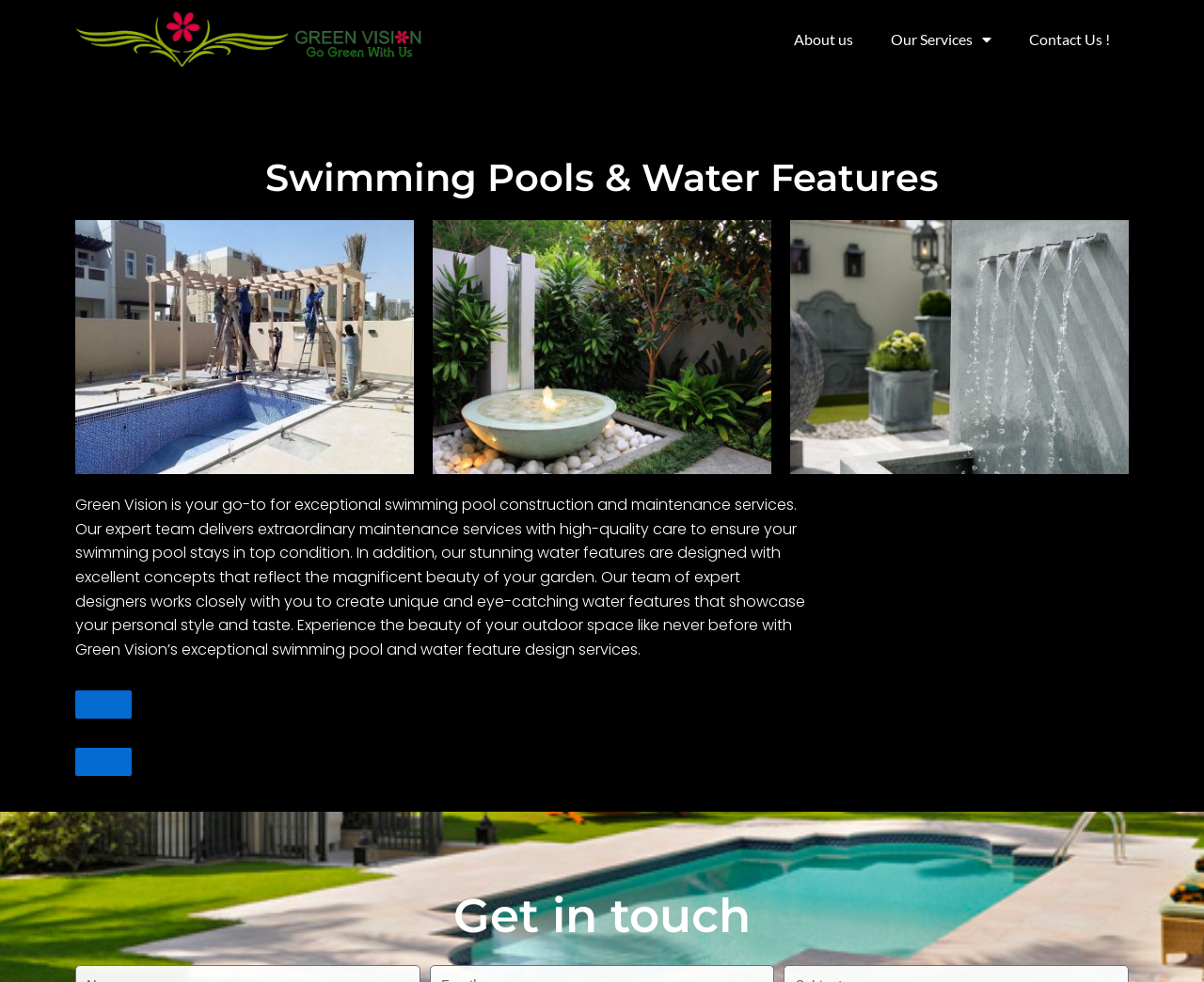Identify the coordinates of the bounding box for the element described below: "Home". Return the coordinates as four float numbers between 0 and 1: [left, top, right, bottom].

None